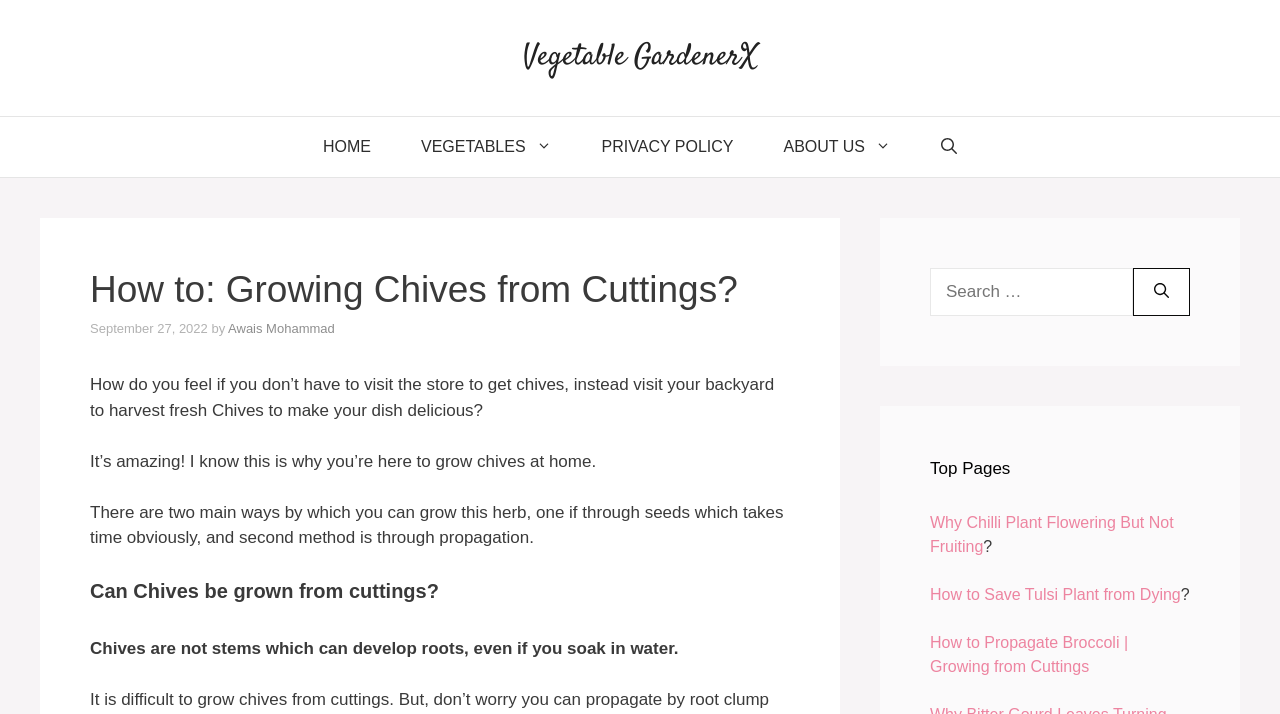Answer the question with a brief word or phrase:
What is the method of growing chives mentioned in the article?

propagation